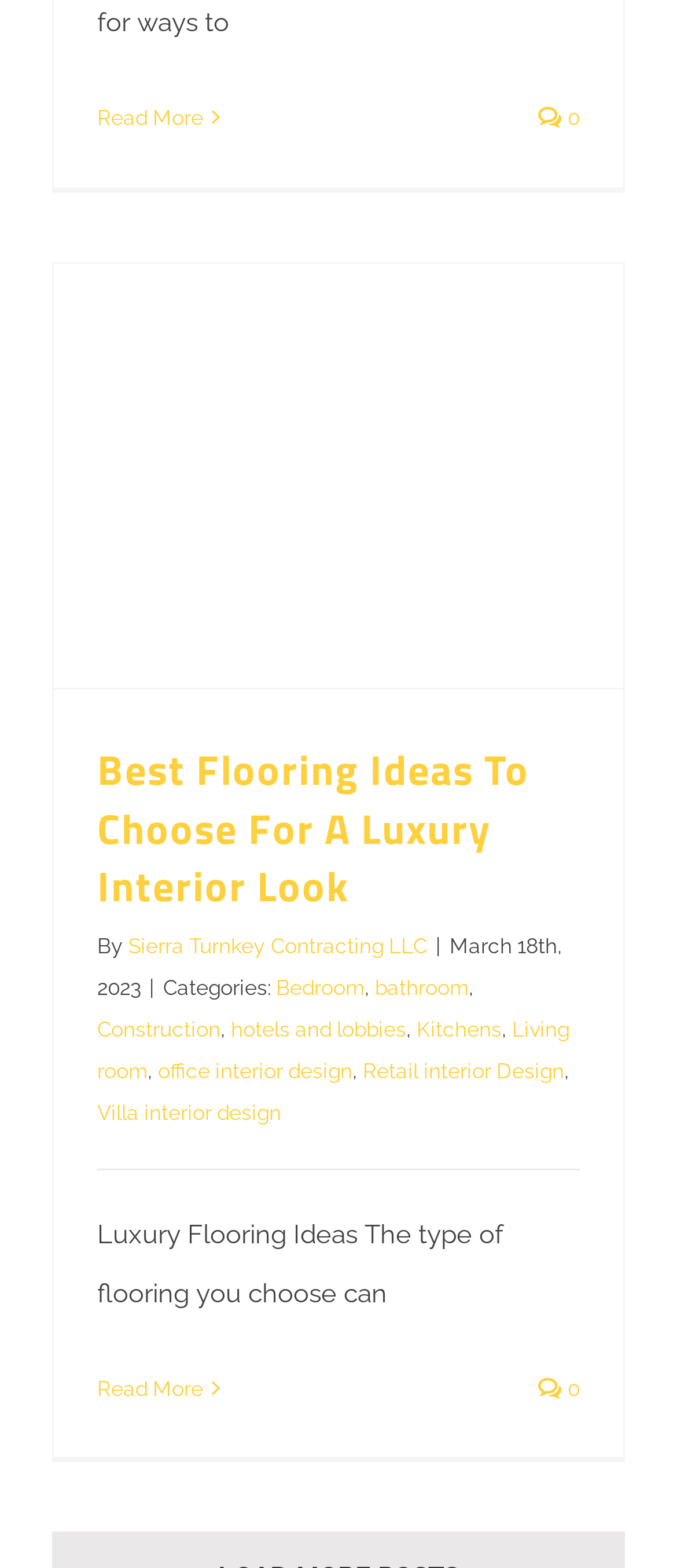What is the topic of the image in the article?
Please provide a comprehensive answer based on the visual information in the image.

I determined the topic of the image by looking at the image element with the description 'luxury flooring ideas' which is a child of the article element.